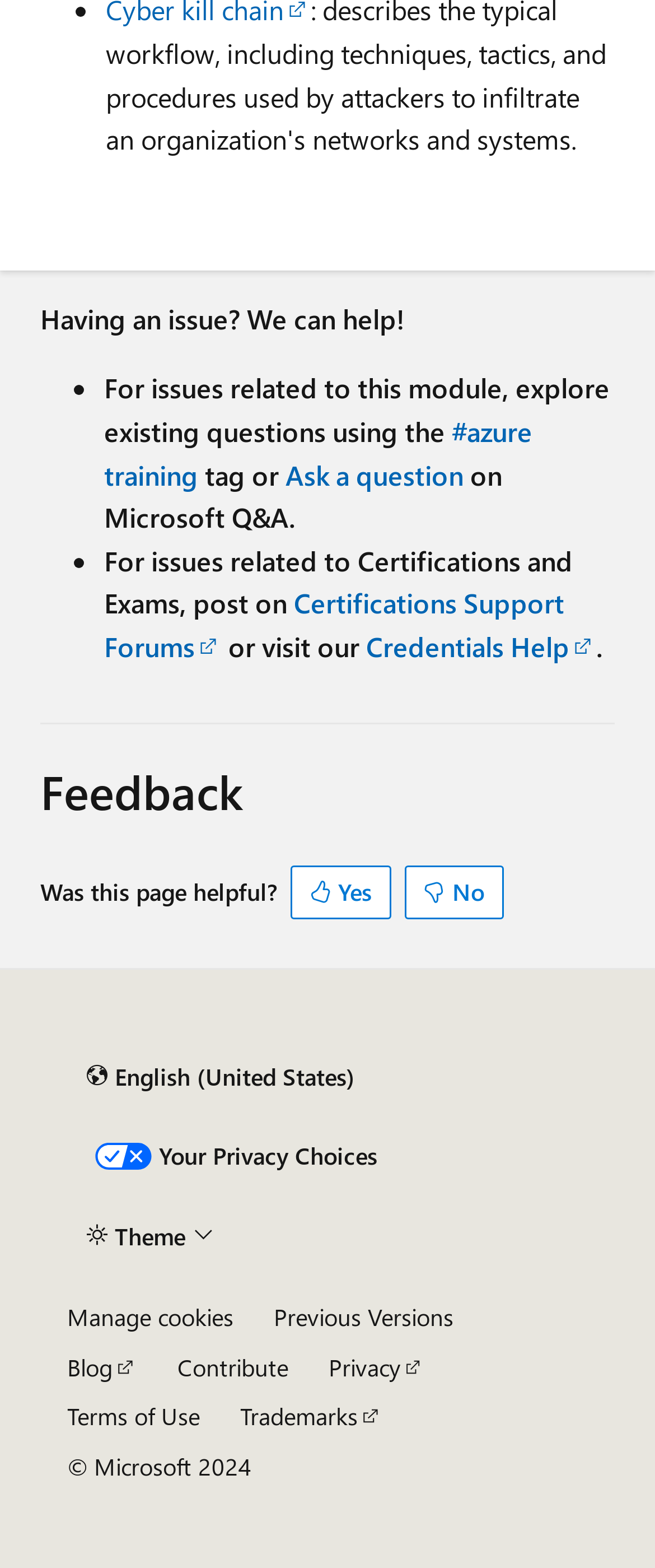Bounding box coordinates are specified in the format (top-left x, top-left y, bottom-right x, bottom-right y). All values are floating point numbers bounded between 0 and 1. Please provide the bounding box coordinate of the region this sentence describes: Credentials Help

[0.559, 0.401, 0.91, 0.423]